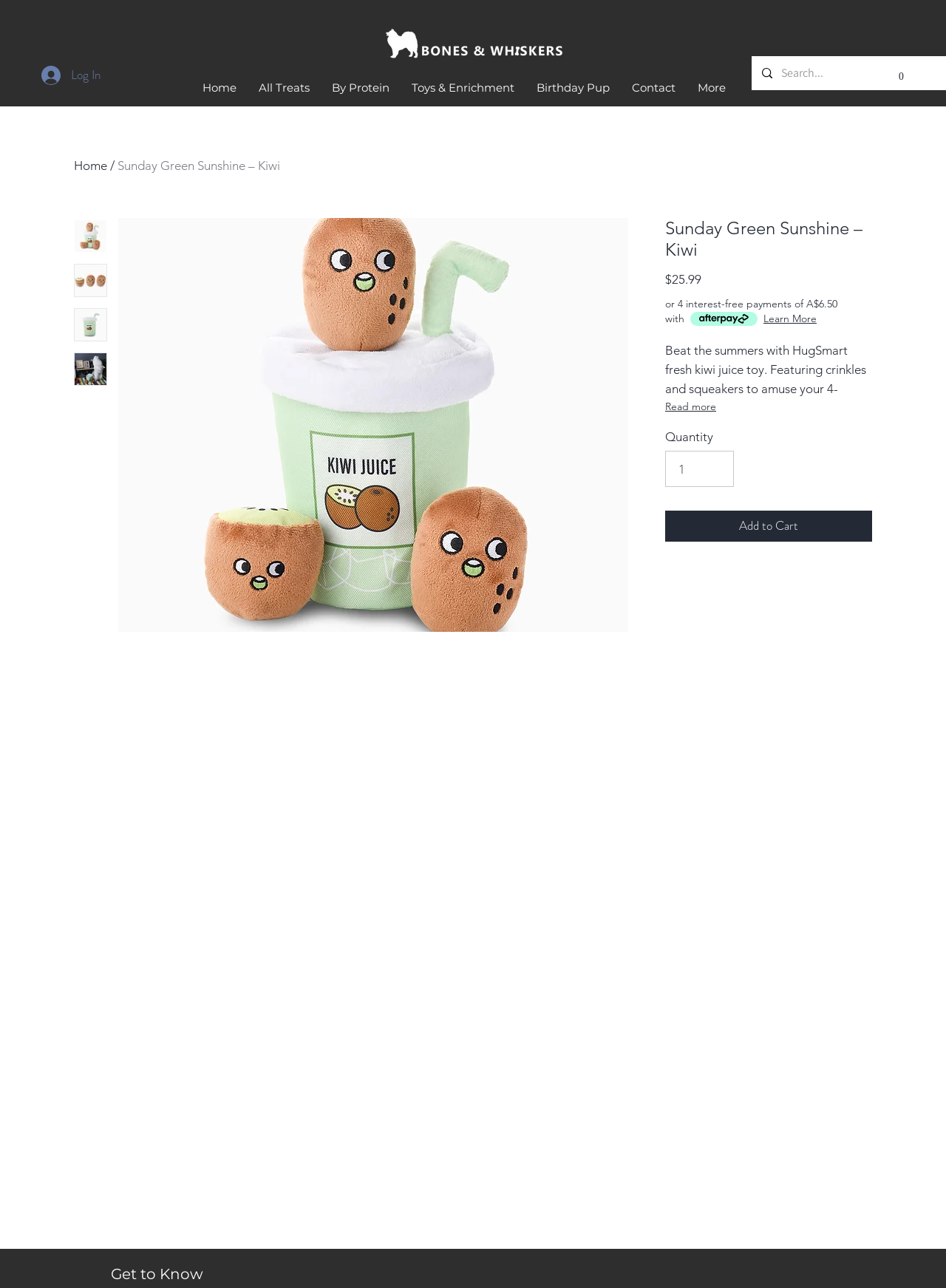Respond to the question below with a concise word or phrase:
How many interest-free payments can be made for the product?

4